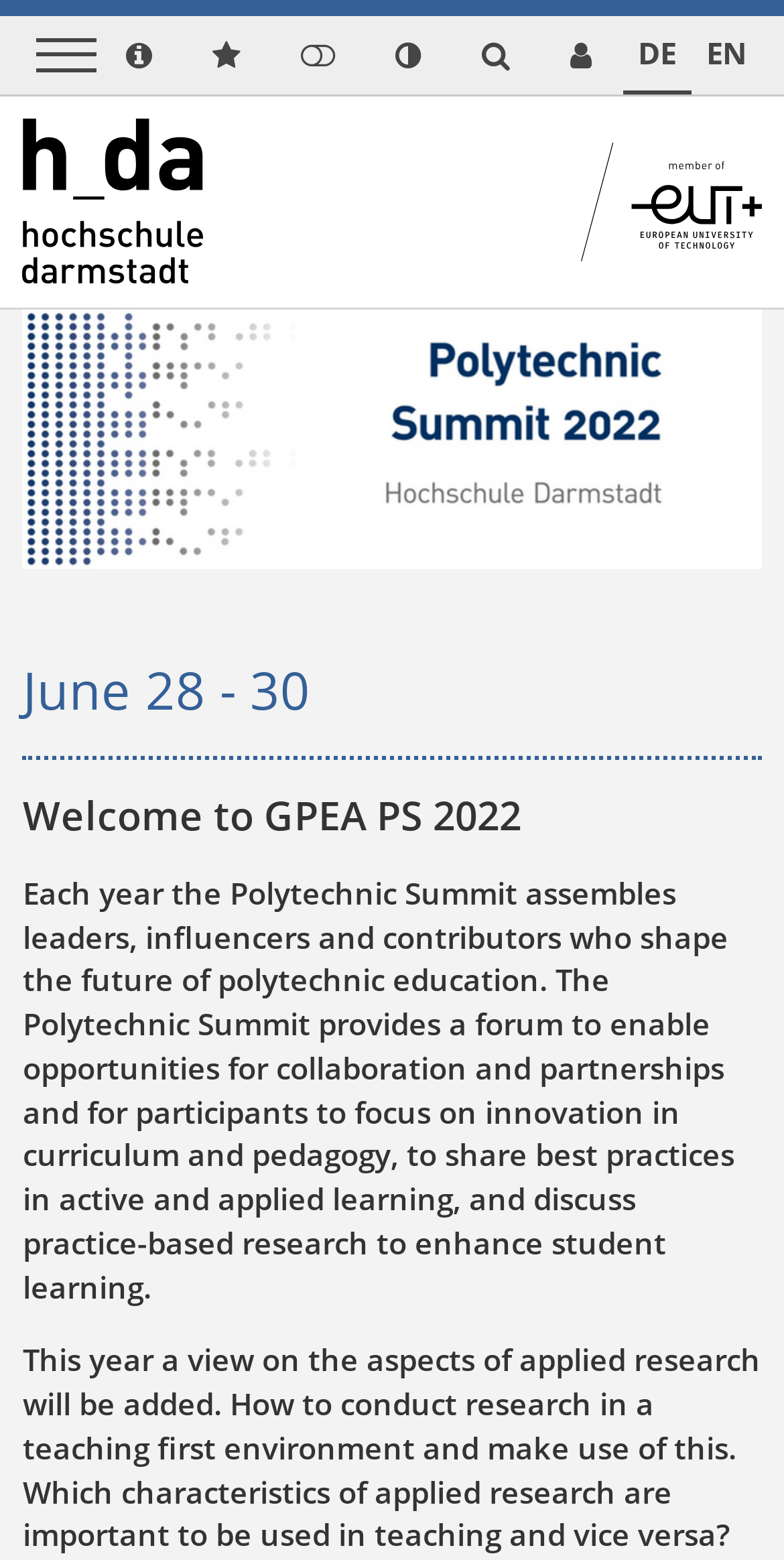Identify the bounding box coordinates of the section to be clicked to complete the task described by the following instruction: "Select the EN language option". The coordinates should be four float numbers between 0 and 1, formatted as [left, top, right, bottom].

[0.881, 0.01, 0.971, 0.06]